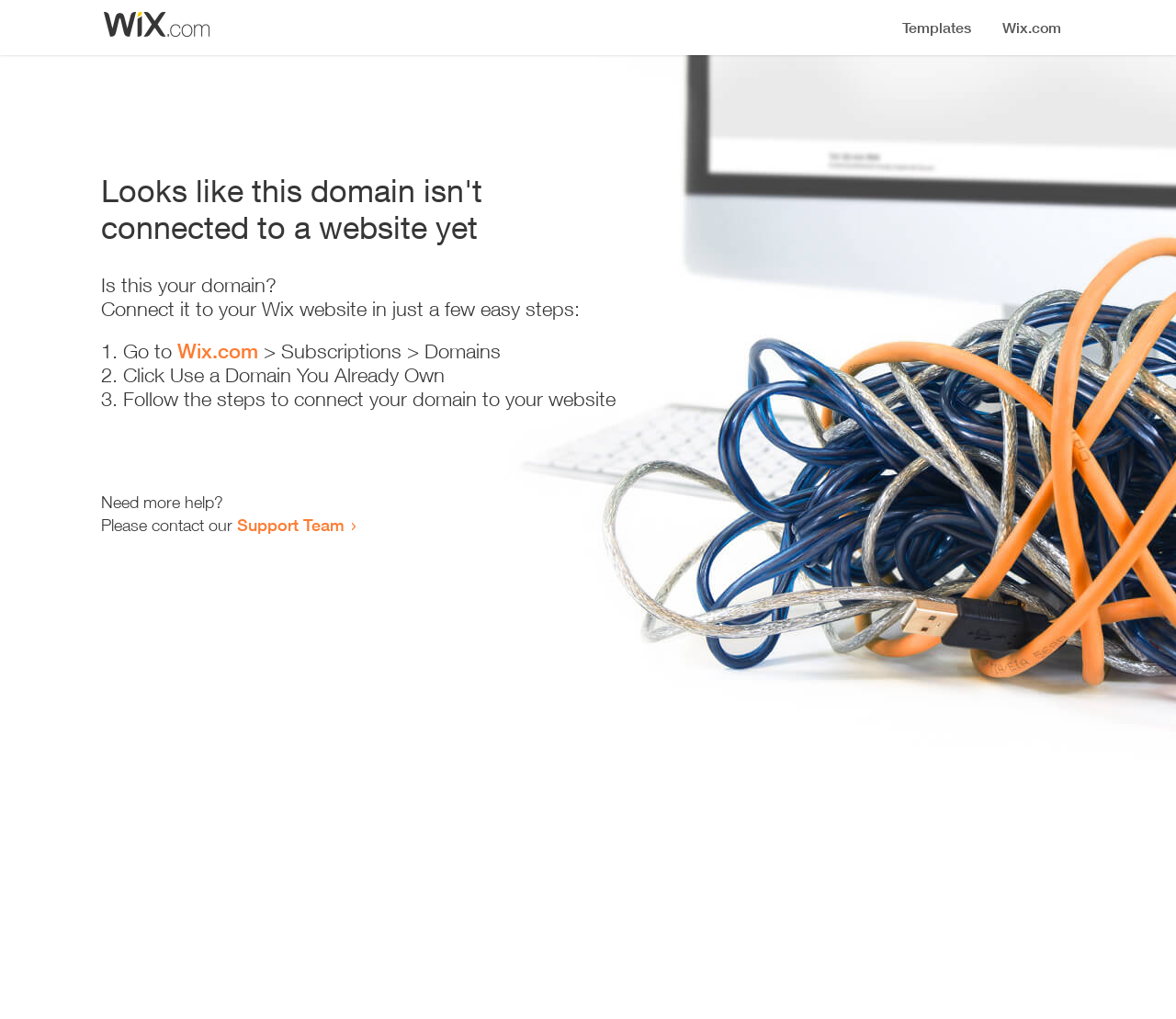Create a full and detailed caption for the entire webpage.

This webpage appears to be an error page, indicating that a domain is not connected to a website yet. At the top, there is a small image, likely a logo or icon. Below the image, a prominent heading reads "Looks like this domain isn't connected to a website yet". 

Underneath the heading, there is a series of instructions to connect the domain to a Wix website. The instructions are presented in a step-by-step format, with each step numbered and accompanied by a brief description. The first step is to go to Wix.com, followed by navigating to the Subscriptions and Domains section. The second step is to click "Use a Domain You Already Own", and the third step is to follow the instructions to connect the domain to the website.

At the bottom of the page, there is a section offering additional help, with a message "Need more help?" followed by an invitation to contact the Support Team via a link.